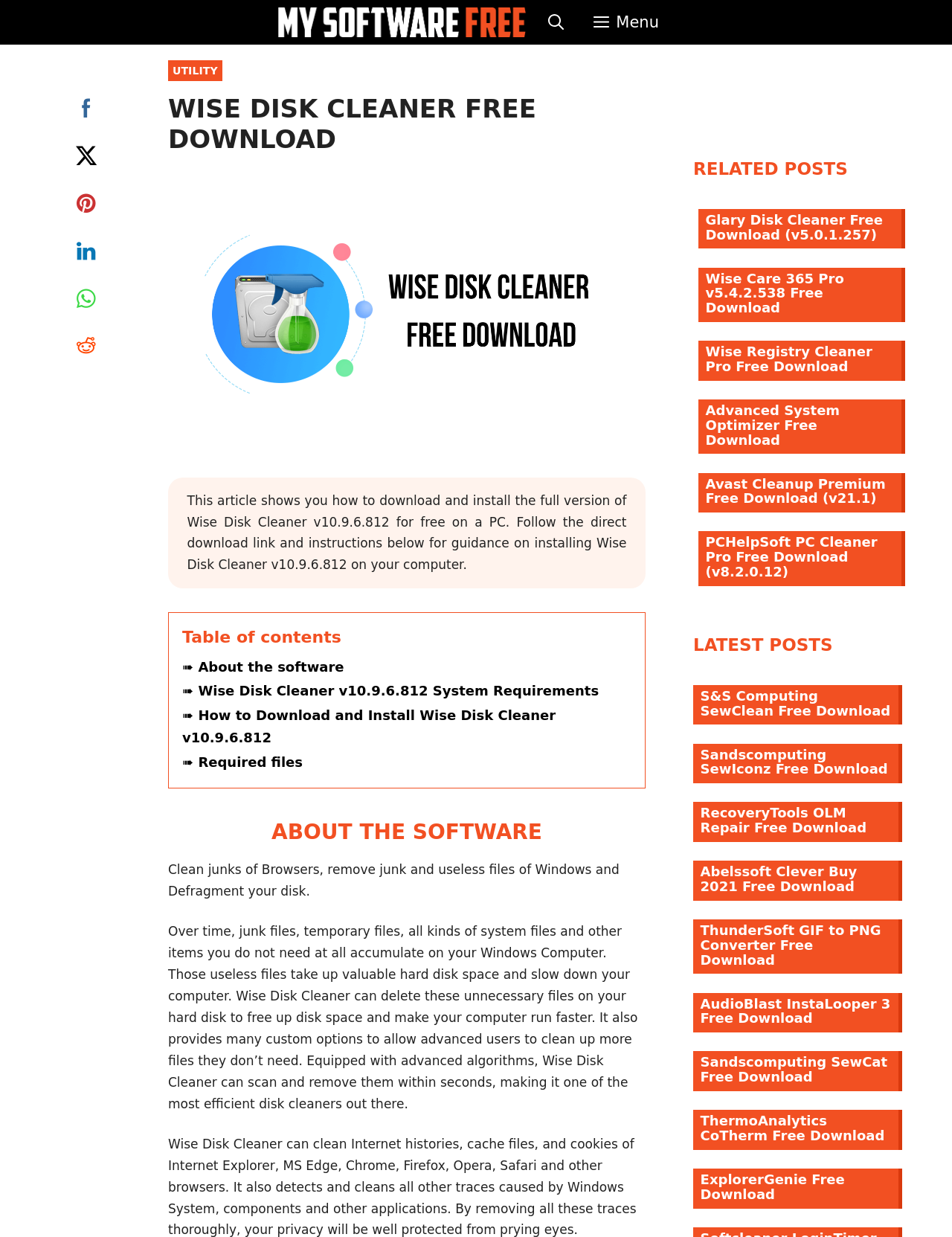Based on what you see in the screenshot, provide a thorough answer to this question: How many related posts are listed?

There are five related posts listed, including Glary Disk Cleaner Free Download, Wise Care 365 Pro Free Download, Wise Registry Cleaner Pro Free Download, Advanced System Optimizer Free Download, and Avast Cleanup Premium Free Download.